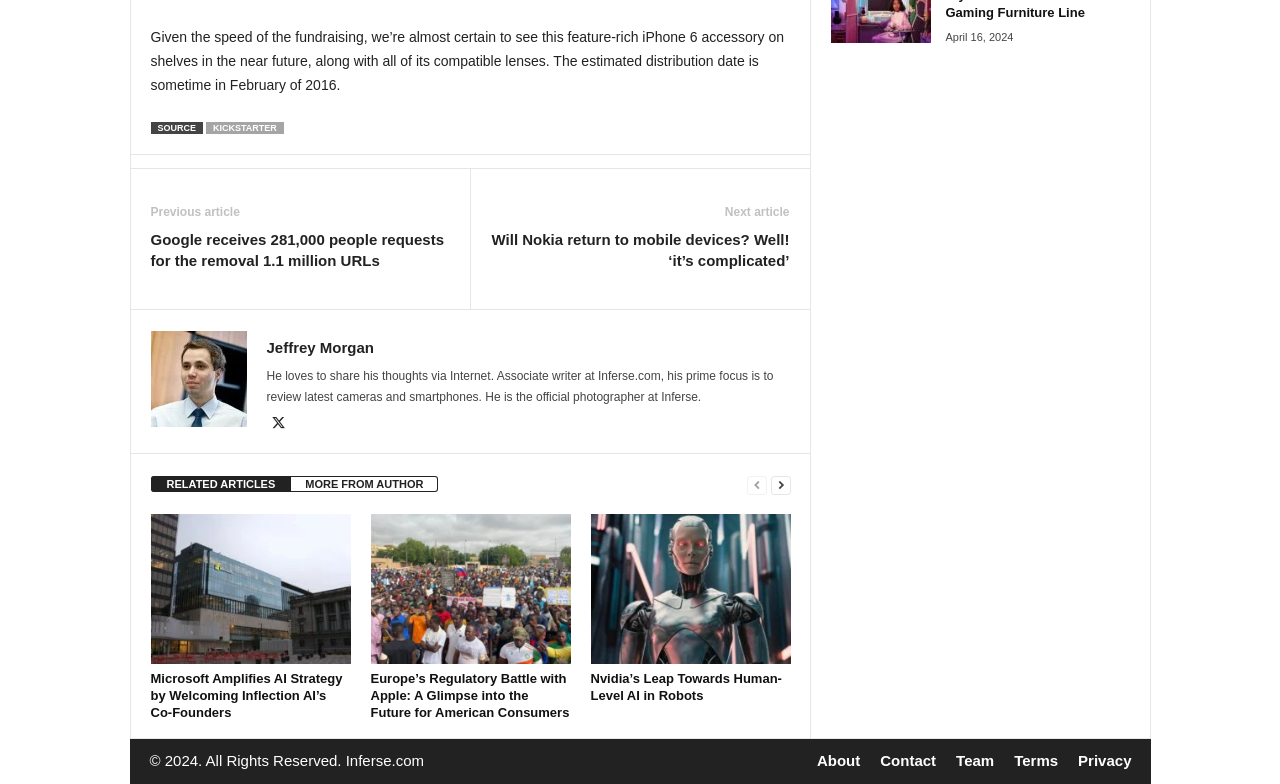Give a short answer to this question using one word or a phrase:
What is the name of the author of the article?

Jeffrey Morgan